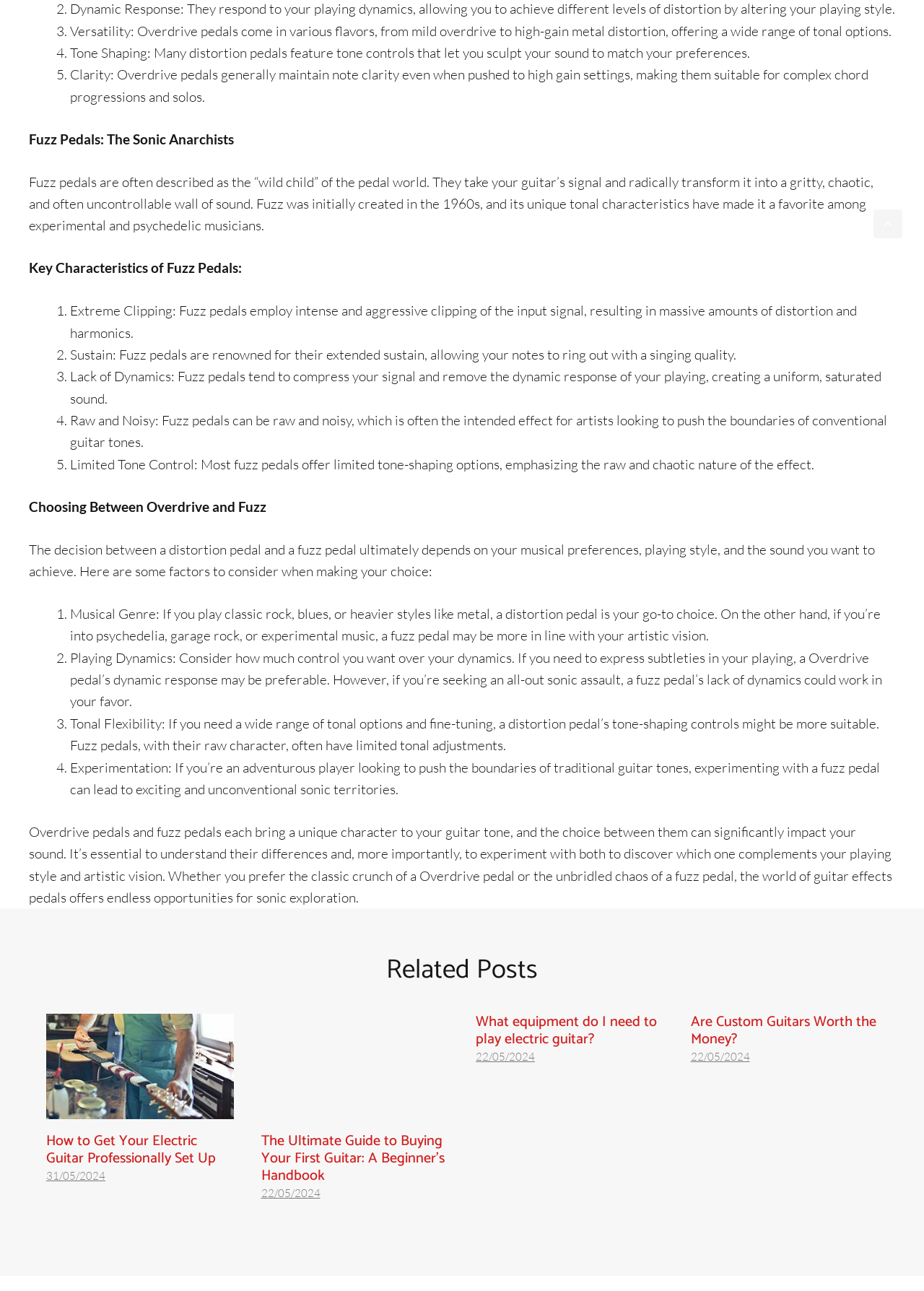How many related posts are listed?
Please provide a single word or phrase in response based on the screenshot.

4